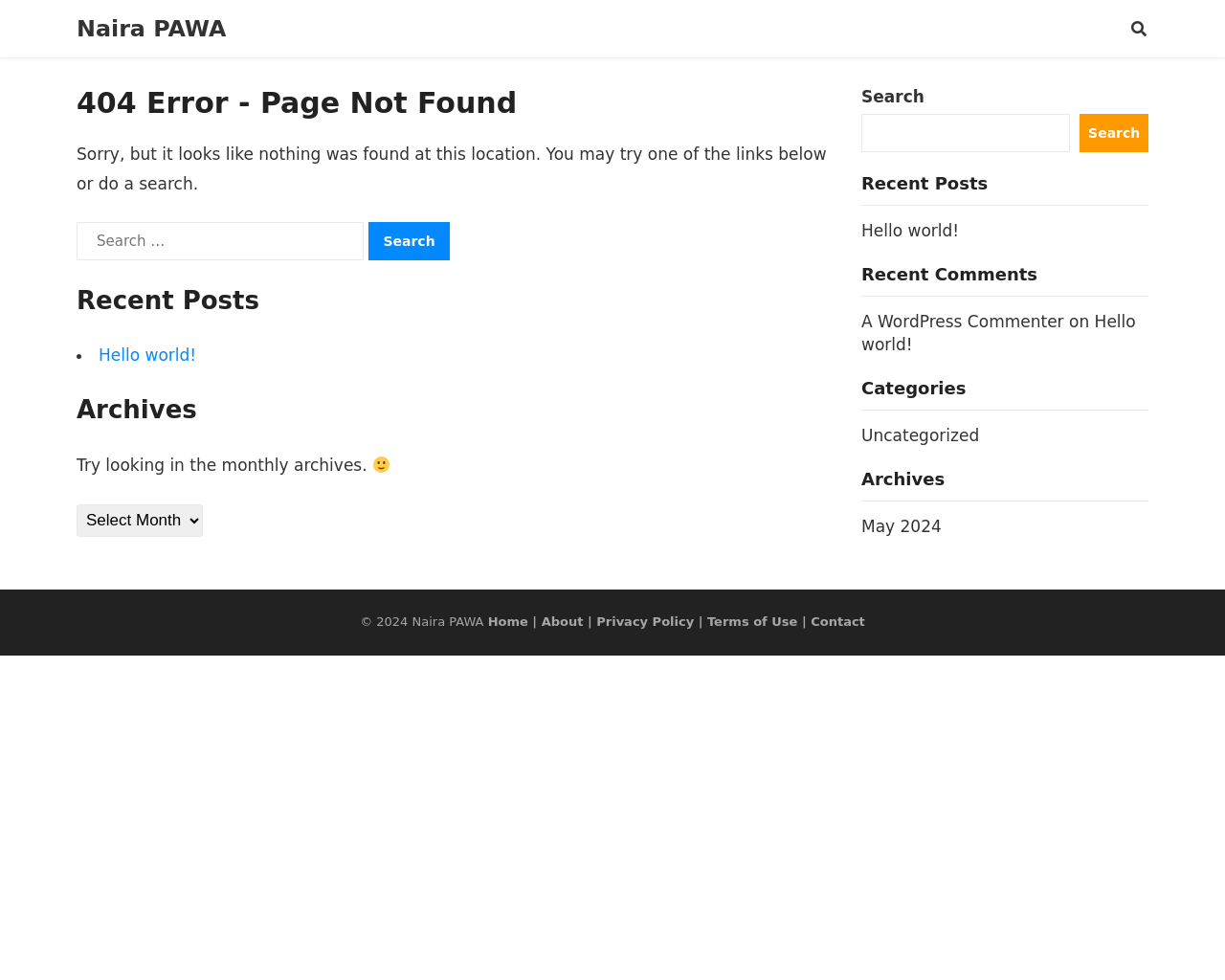Find the bounding box of the web element that fits this description: "A WordPress Commenter".

[0.703, 0.318, 0.868, 0.338]